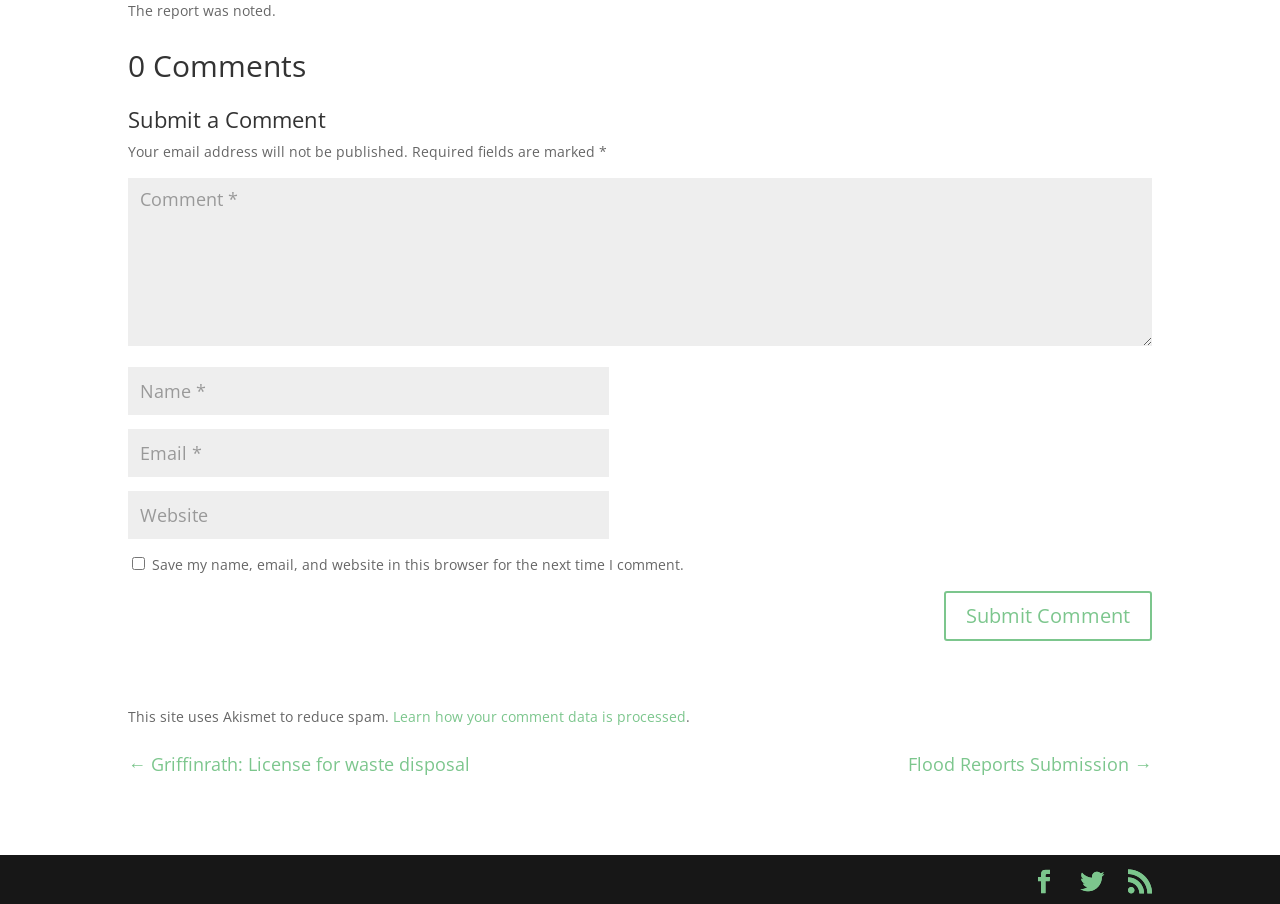Provide the bounding box coordinates for the specified HTML element described in this description: "input value="Website" name="url"". The coordinates should be four float numbers ranging from 0 to 1, in the format [left, top, right, bottom].

[0.1, 0.543, 0.476, 0.596]